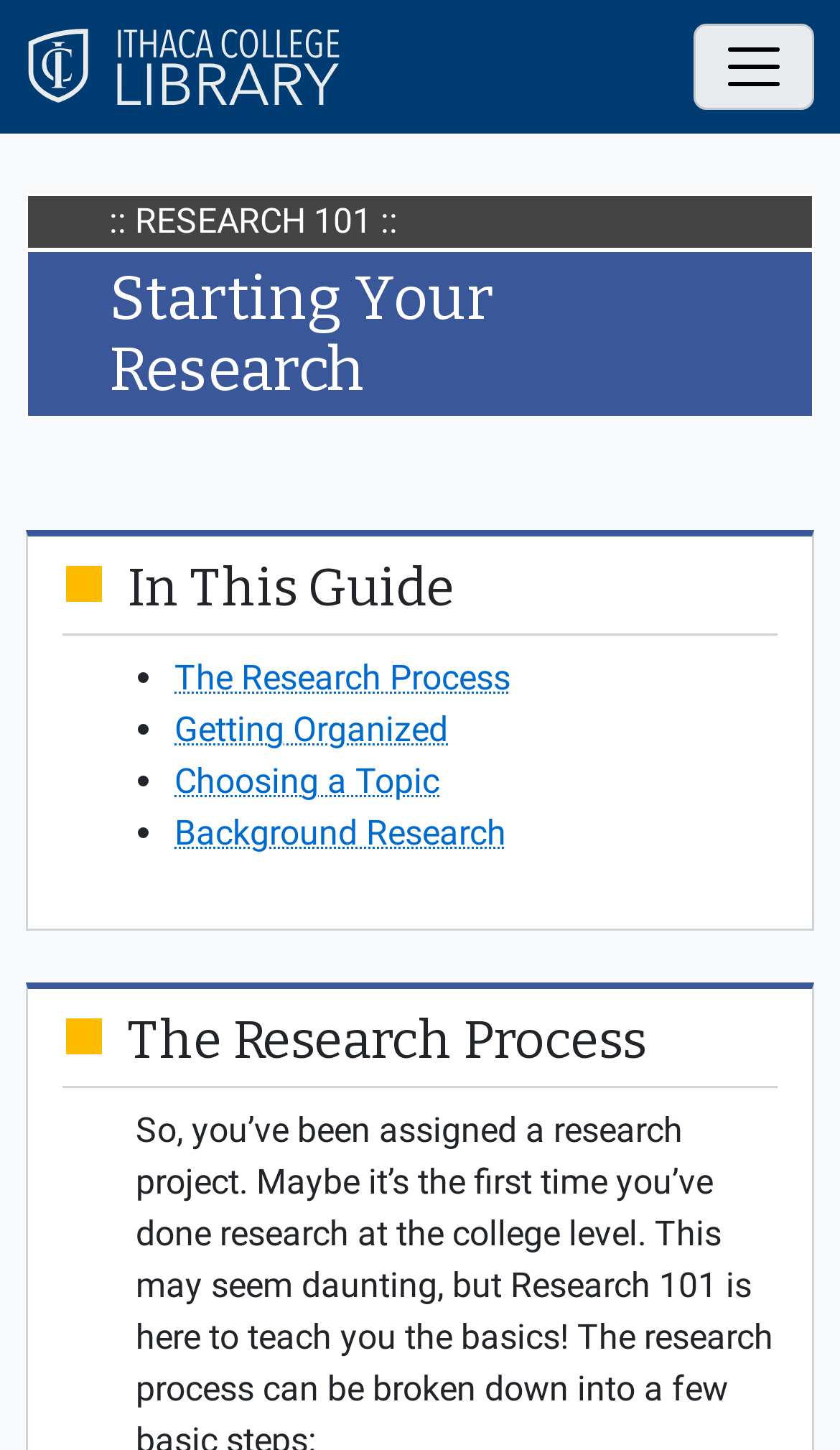Consider the image and give a detailed and elaborate answer to the question: 
What is the title of the section that starts with 'The Research Process'?

The title of the section that starts with 'The Research Process' can be found by looking at the heading that precedes the list of links, which is labeled as 'The Research Process'.